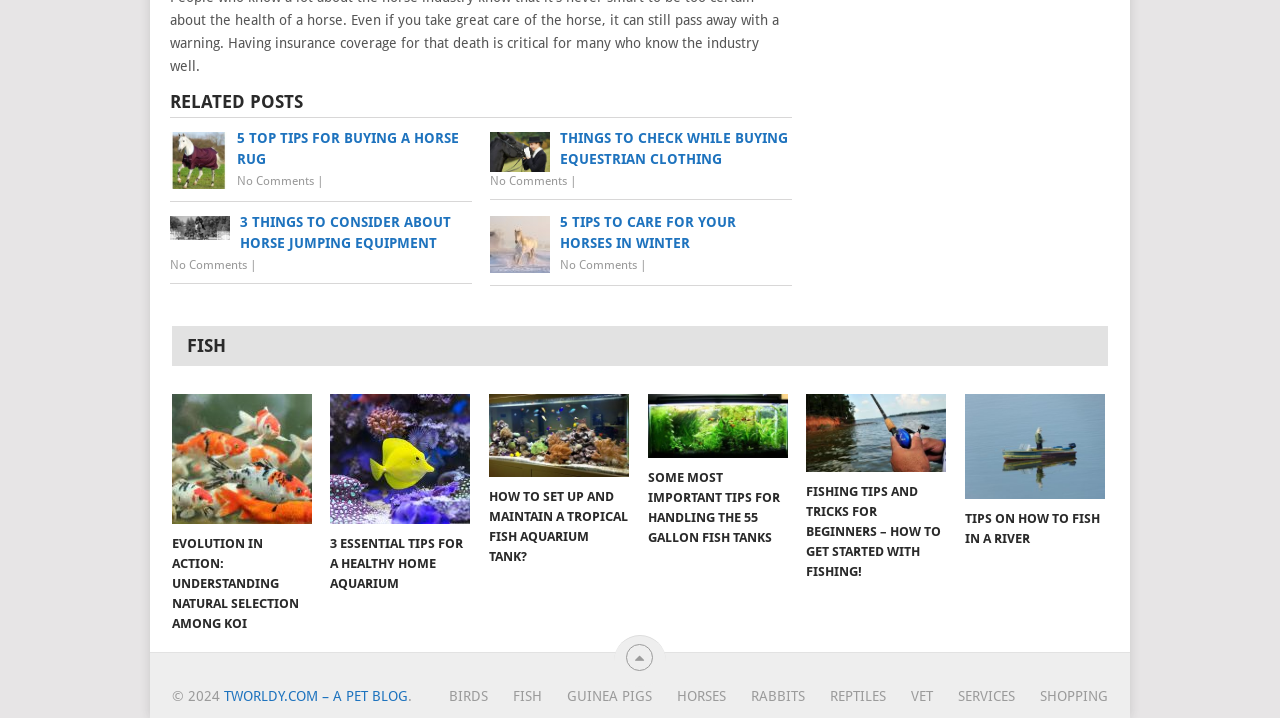What is the copyright year mentioned at the bottom of the page?
Please provide a comprehensive answer based on the visual information in the image.

The copyright year can be found at the bottom of the page, where it is stated as '© 2024'.